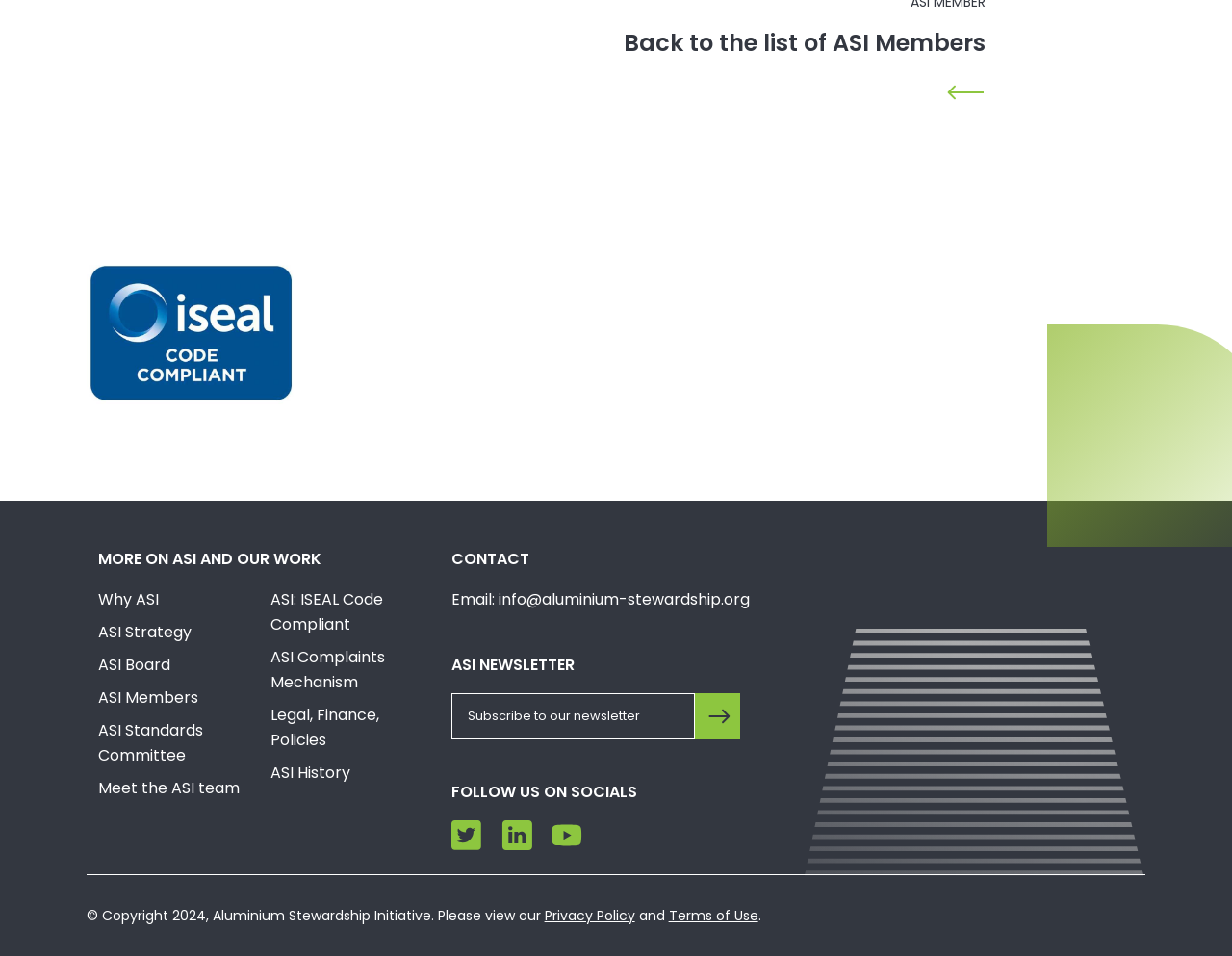From the image, can you give a detailed response to the question below:
How many links are there under 'MORE ON ASI AND OUR WORK'?

Under the 'MORE ON ASI AND OUR WORK' section, there are 7 links: 'Why ASI', 'ASI Strategy', 'ASI Board', 'ASI Members', 'ASI Standards Committee', 'Meet the ASI team', and 'ASI: ISEAL Code Compliant'.